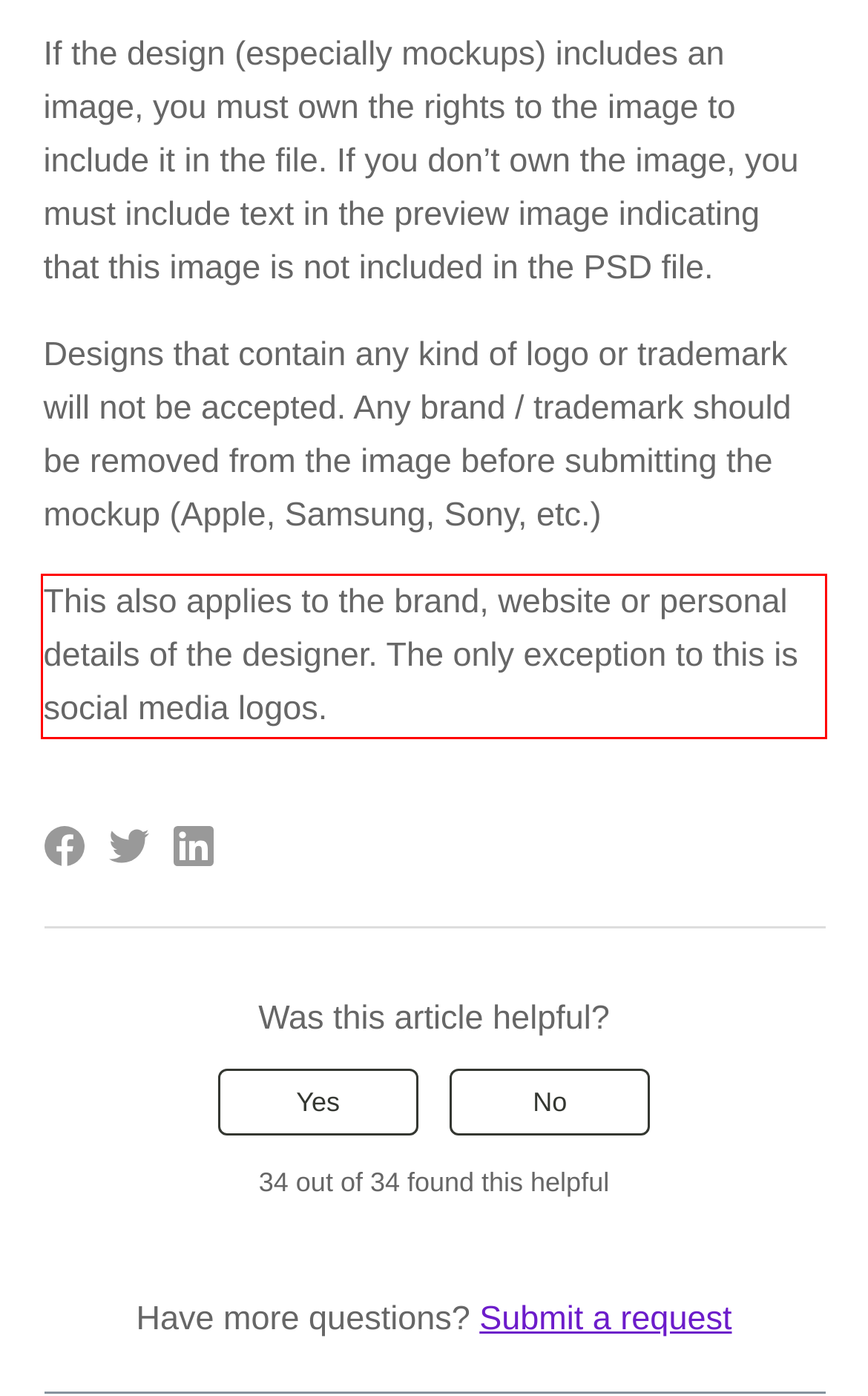From the provided screenshot, extract the text content that is enclosed within the red bounding box.

This also applies to the brand, website or personal details of the designer. The only exception to this is social media logos.